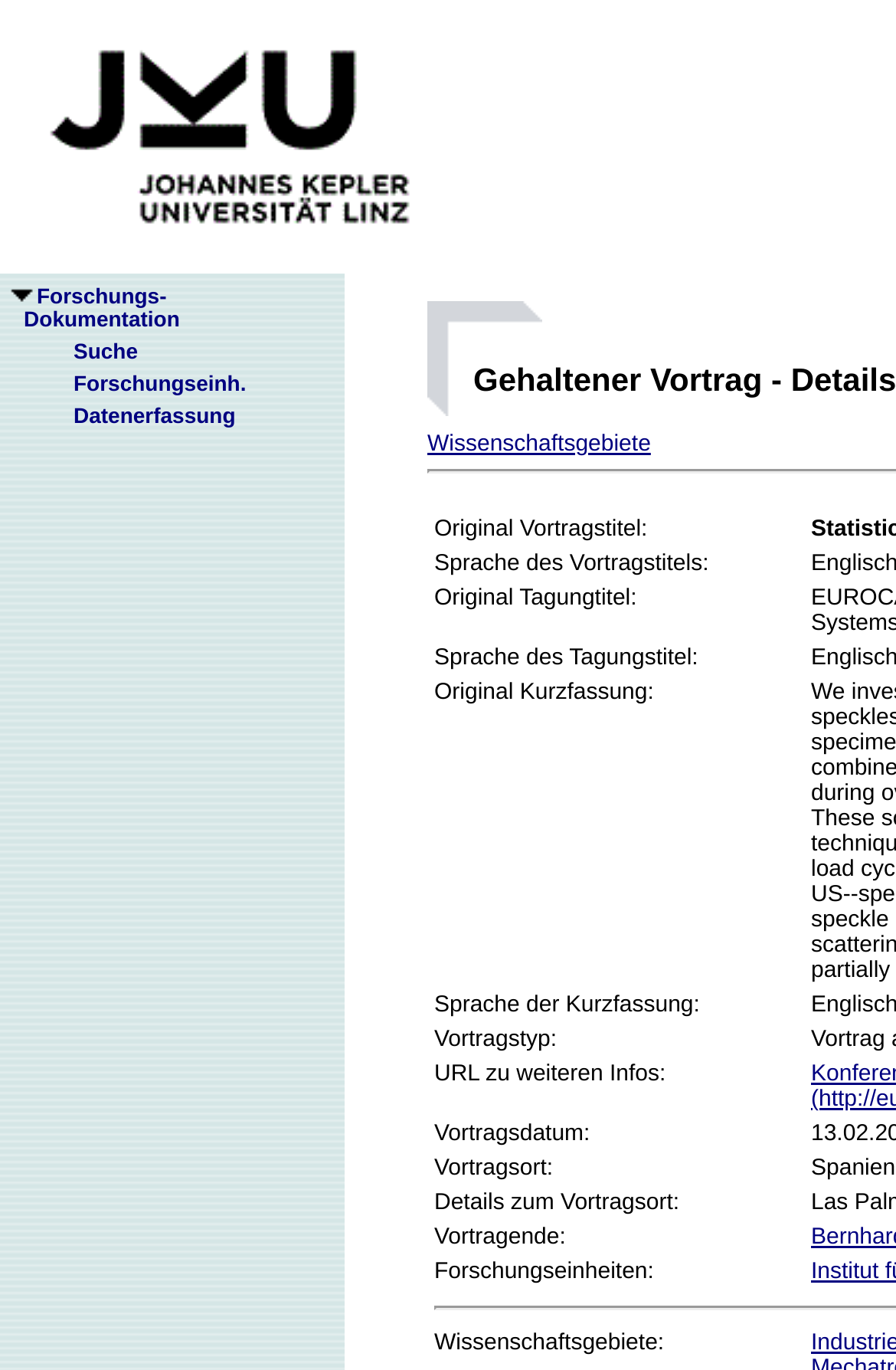Determine the bounding box of the UI element mentioned here: "Kalender". The coordinates must be in the format [left, top, right, bottom] with values ranging from 0 to 1.

None